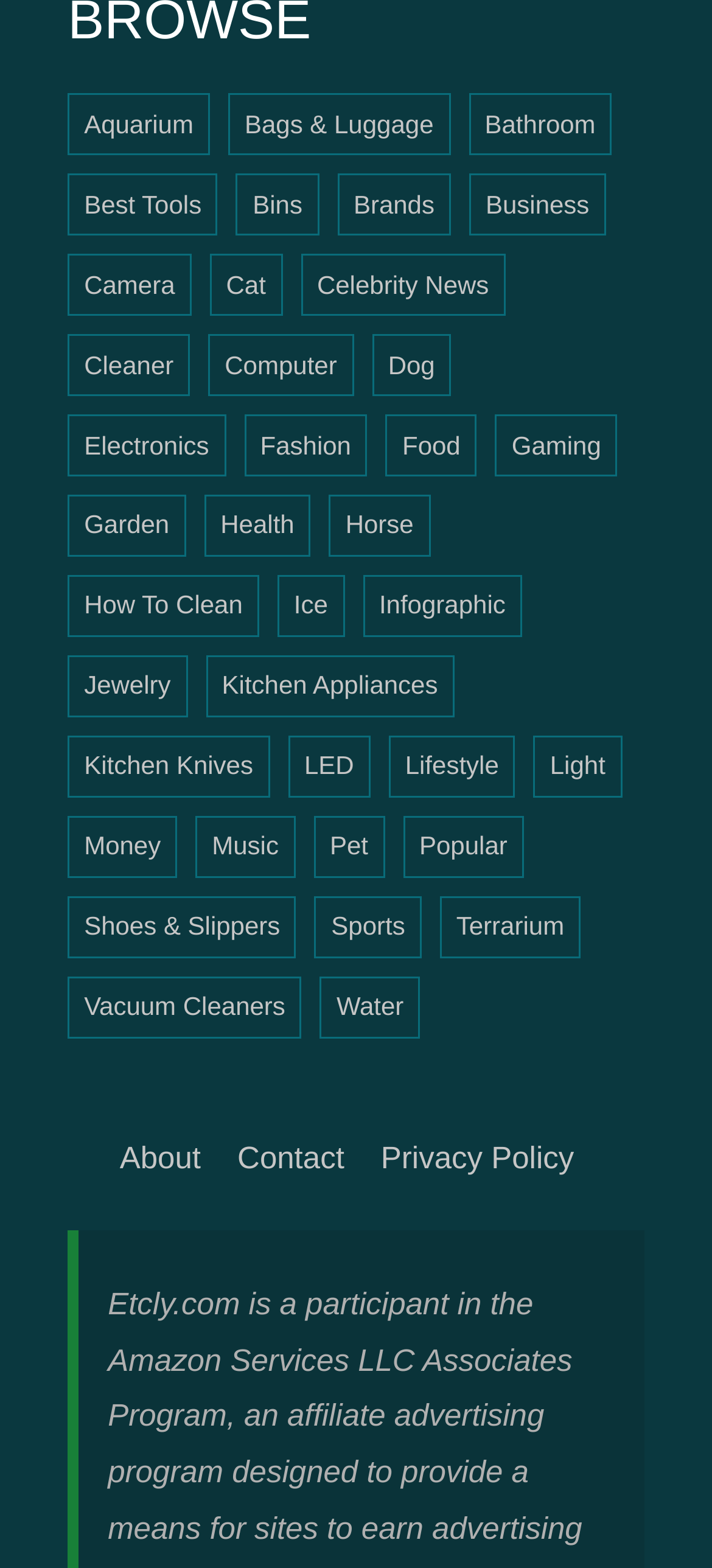Kindly provide the bounding box coordinates of the section you need to click on to fulfill the given instruction: "Learn about How To Clean".

[0.095, 0.366, 0.364, 0.406]